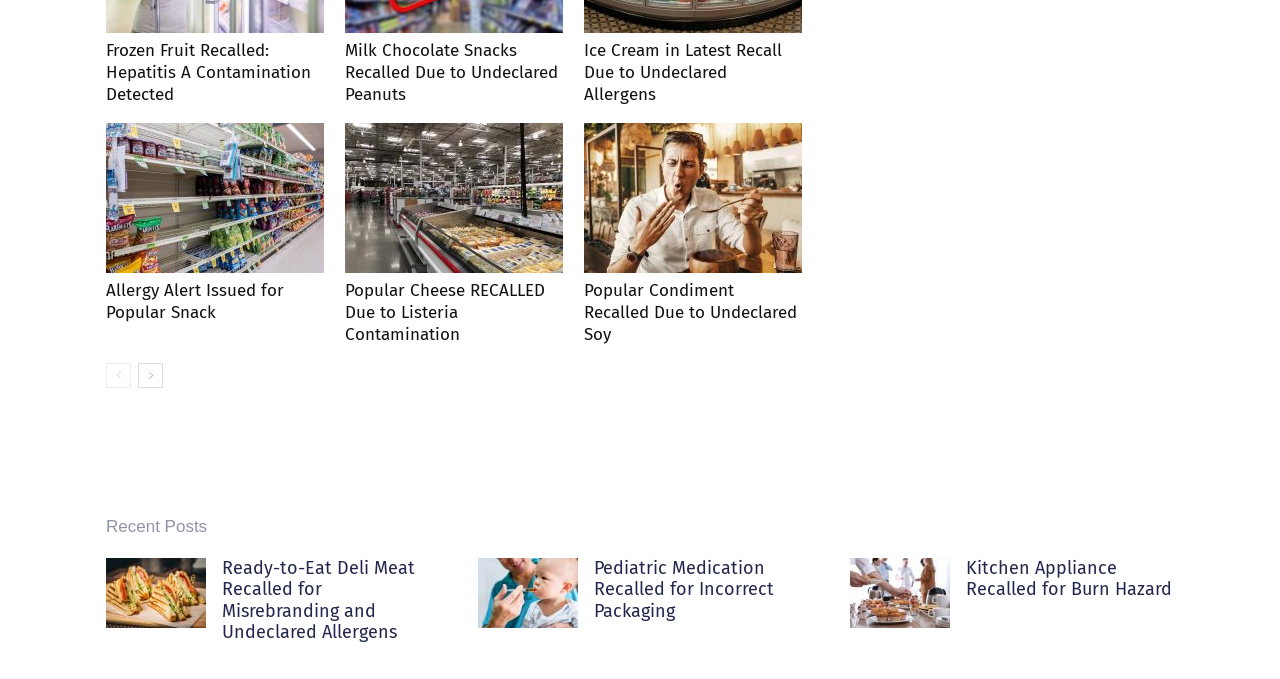Respond to the question below with a single word or phrase:
What is the purpose of the 'prev-page' and 'next-page' links?

Navigation